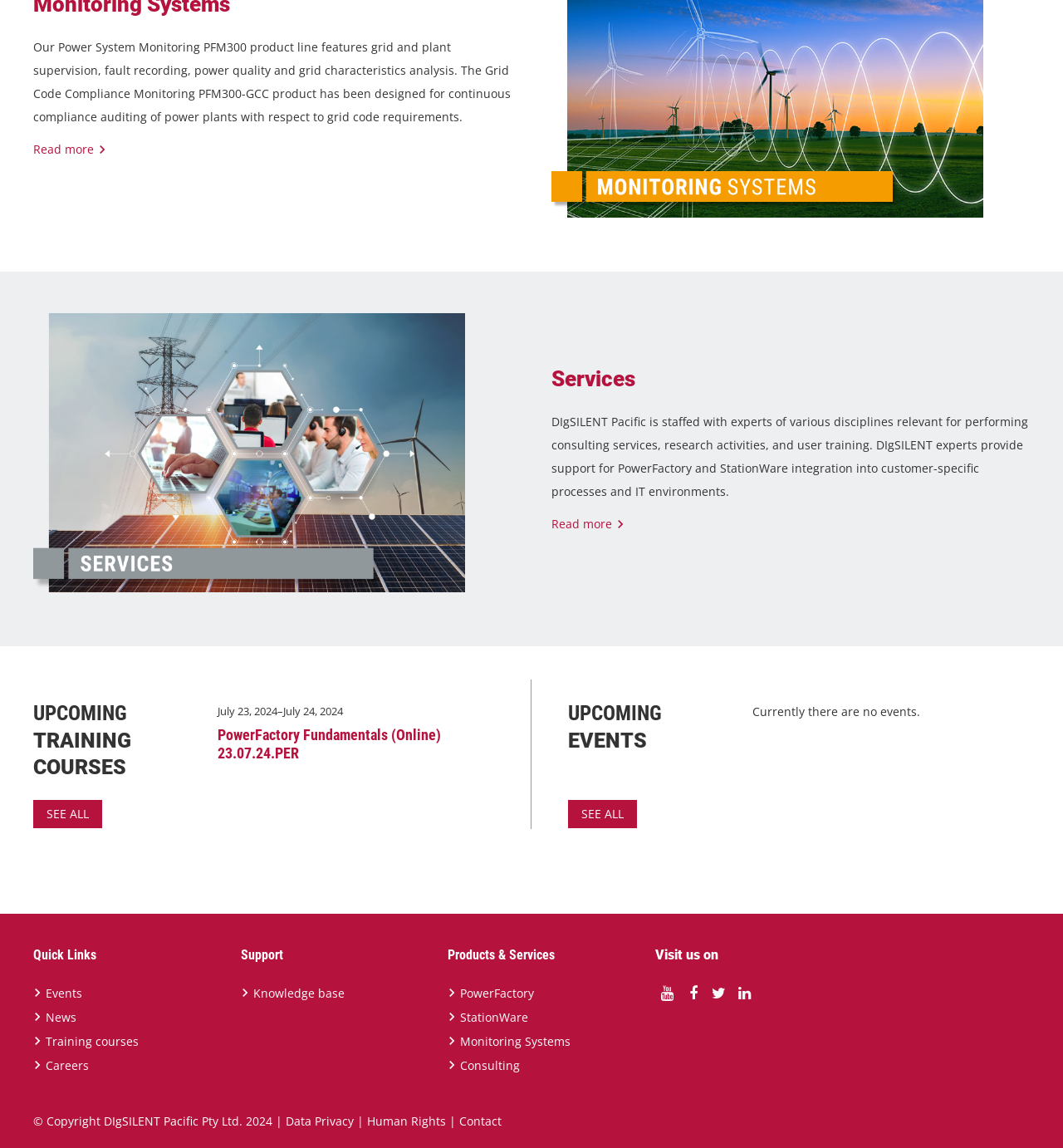Can you find the bounding box coordinates for the element that needs to be clicked to execute this instruction: "Check upcoming events"? The coordinates should be given as four float numbers between 0 and 1, i.e., [left, top, right, bottom].

[0.534, 0.697, 0.599, 0.721]